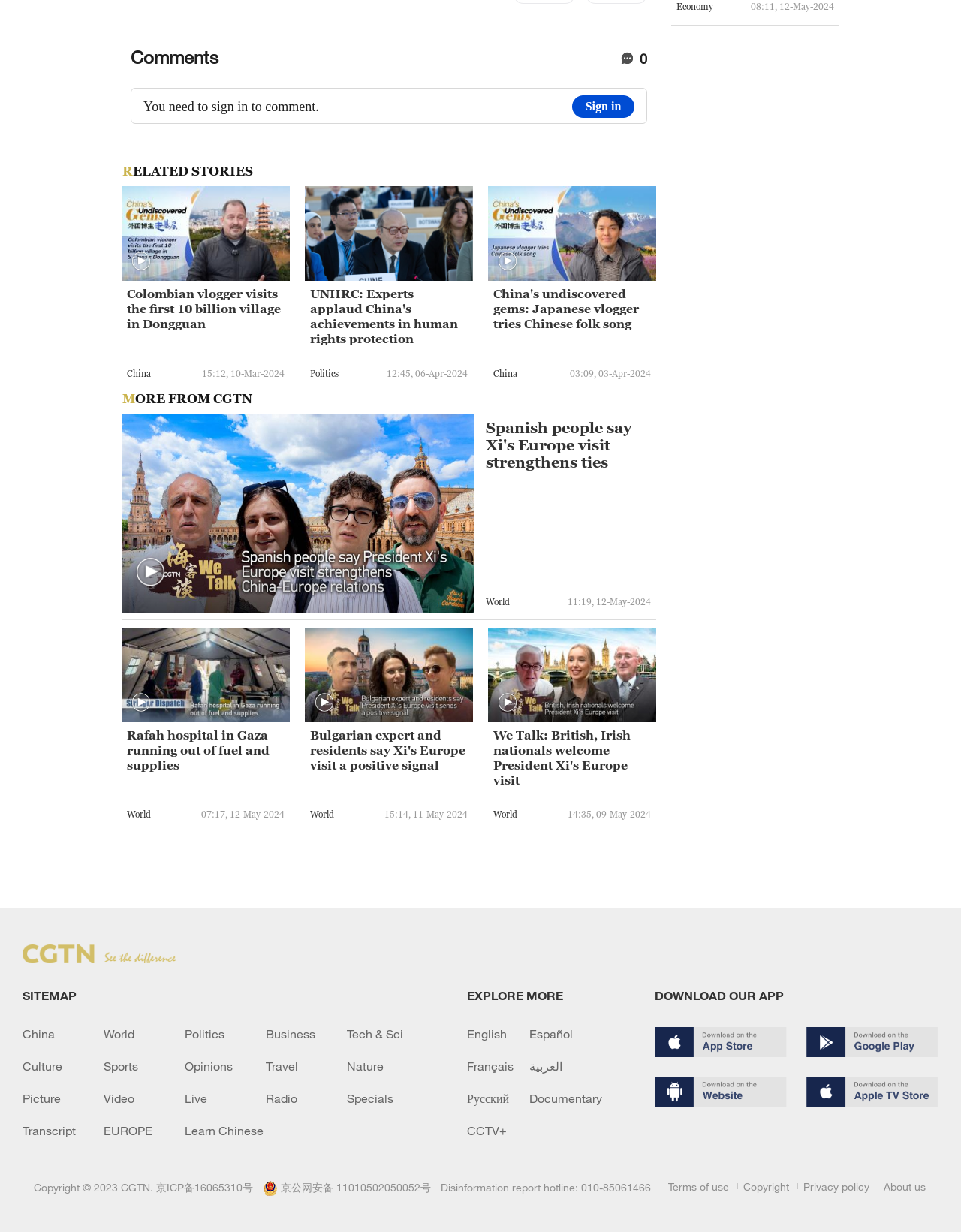Locate the bounding box coordinates for the element described below: "Specials". The coordinates must be four float values between 0 and 1, formatted as [left, top, right, bottom].

[0.361, 0.886, 0.445, 0.897]